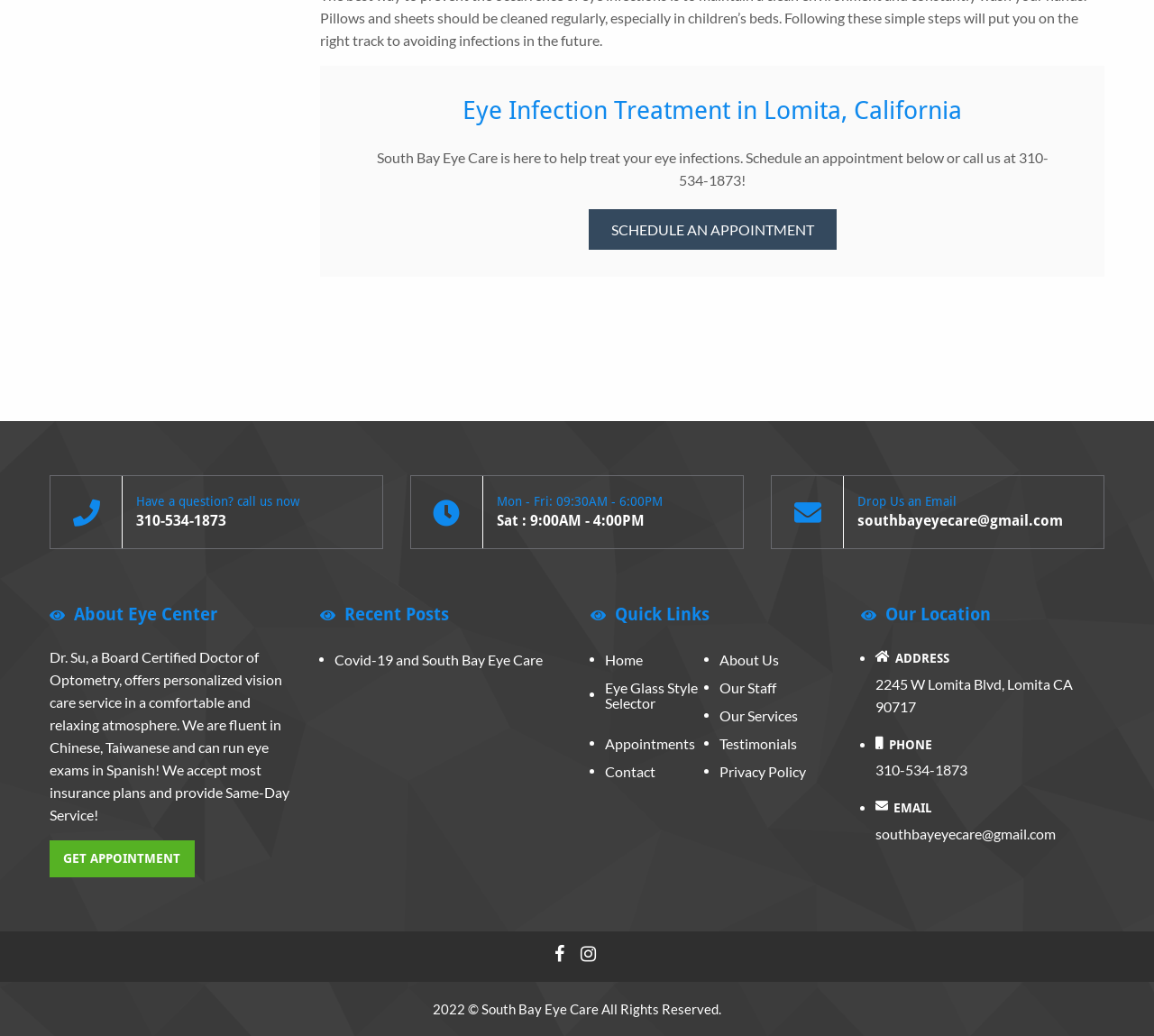Identify the coordinates of the bounding box for the element that must be clicked to accomplish the instruction: "Visit the home page".

[0.524, 0.623, 0.557, 0.65]